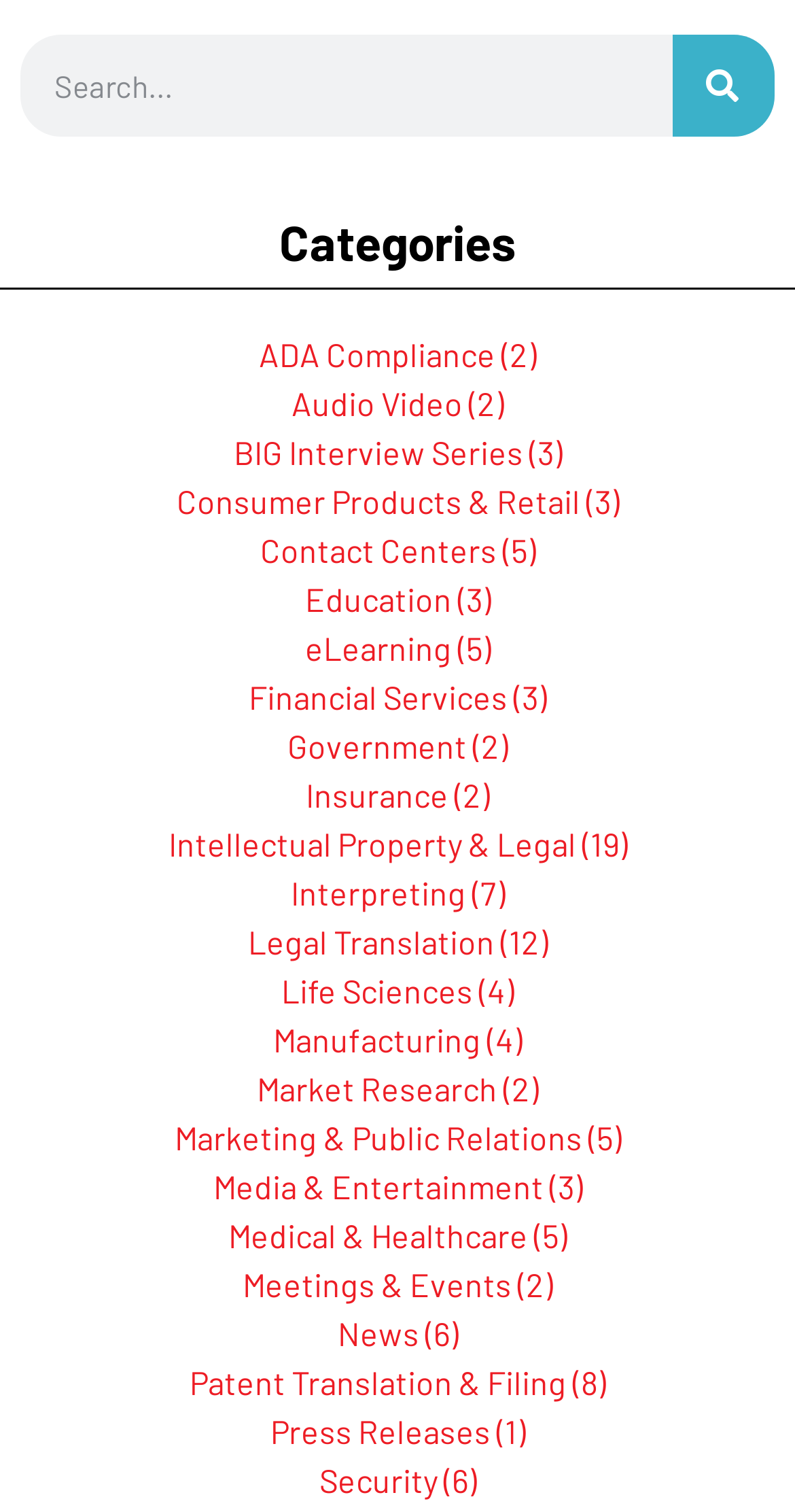Determine the bounding box coordinates of the clickable element necessary to fulfill the instruction: "click on the Search button". Provide the coordinates as four float numbers within the 0 to 1 range, i.e., [left, top, right, bottom].

[0.846, 0.023, 0.974, 0.09]